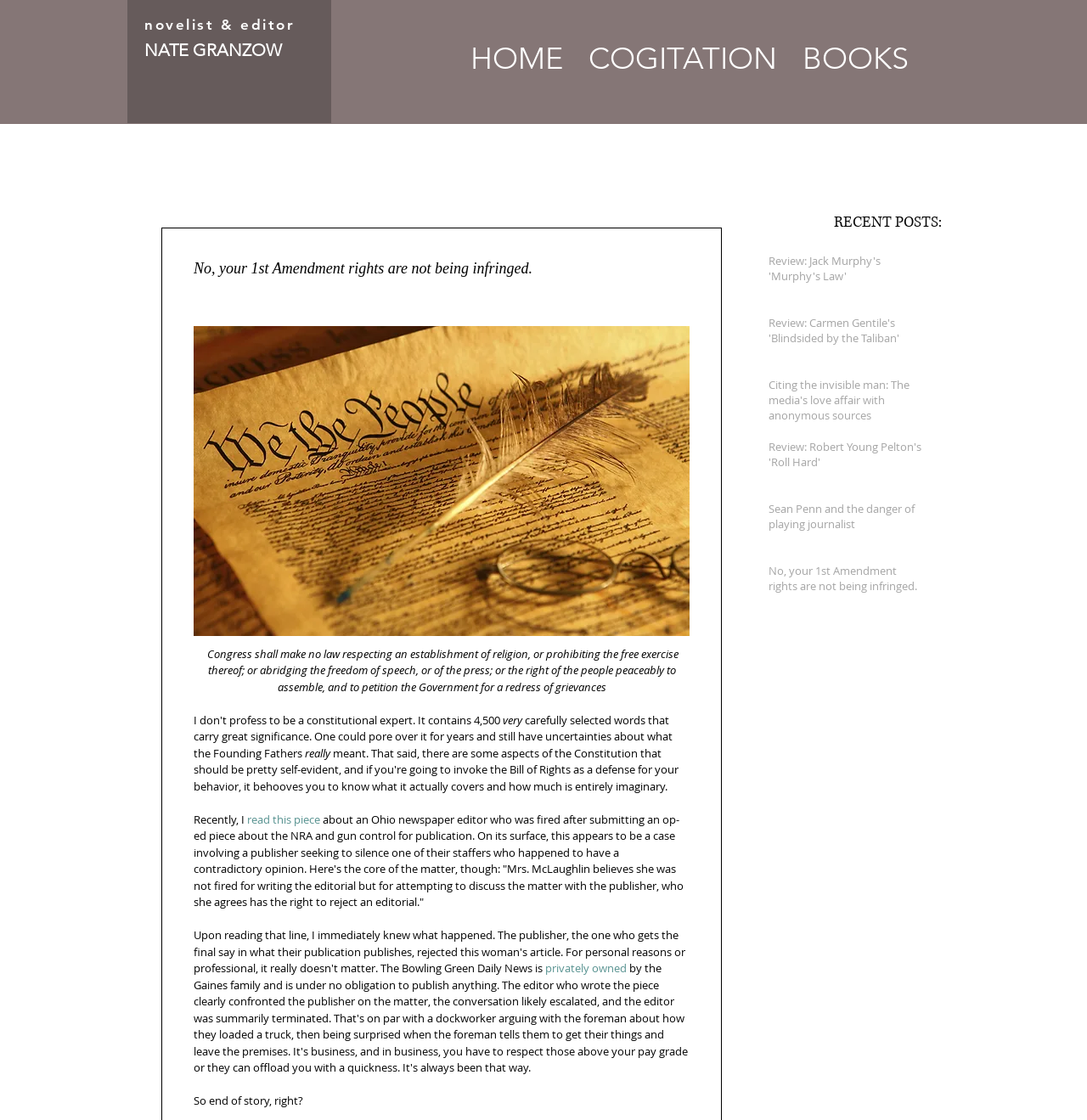Please give the bounding box coordinates of the area that should be clicked to fulfill the following instruction: "Read the article 'No, your 1st Amendment rights are not being infringed.'". The coordinates should be in the format of four float numbers from 0 to 1, i.e., [left, top, right, bottom].

[0.698, 0.494, 0.87, 0.545]